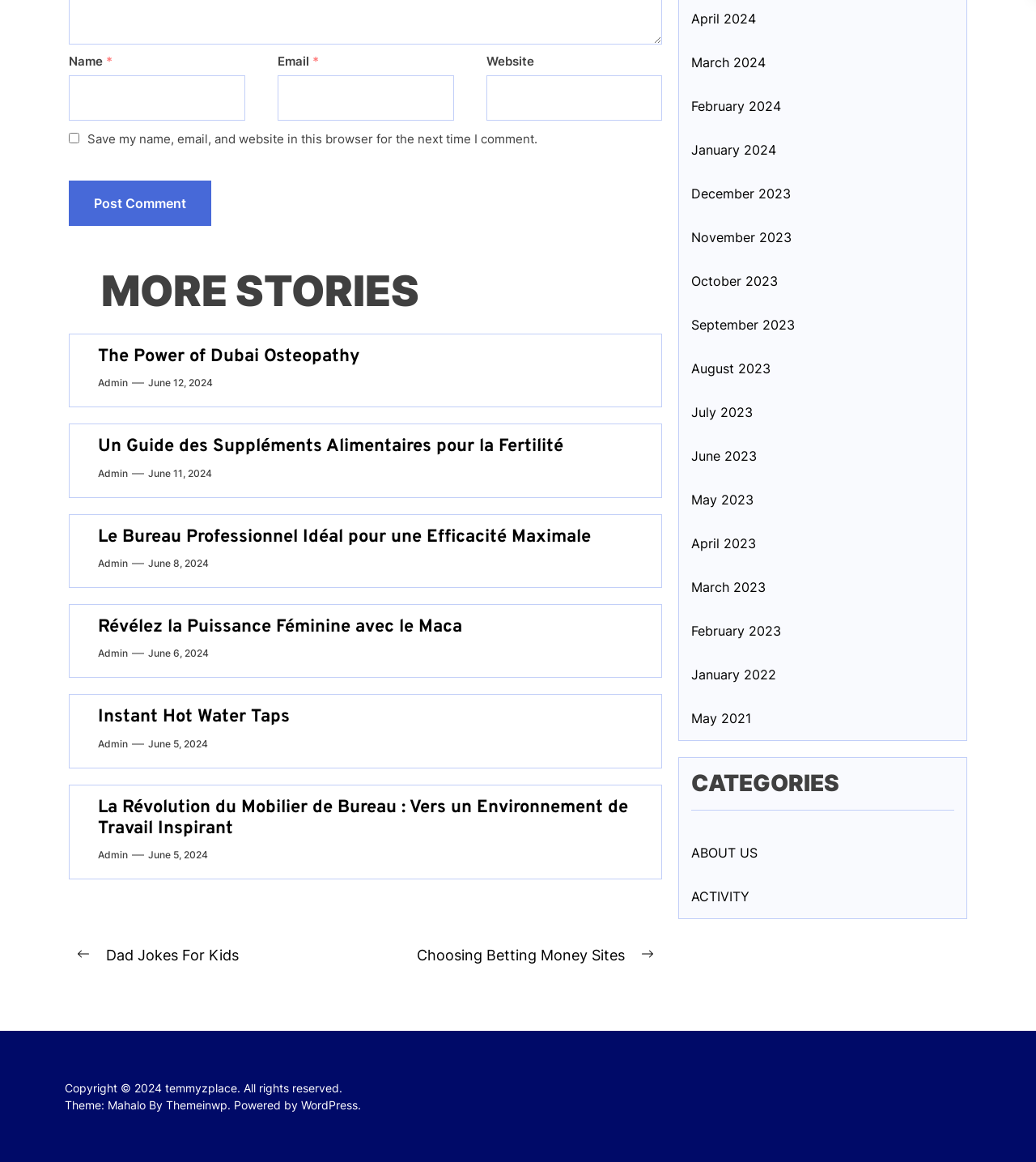What is the category section labeled as?
Look at the screenshot and respond with a single word or phrase.

CATEGORIES